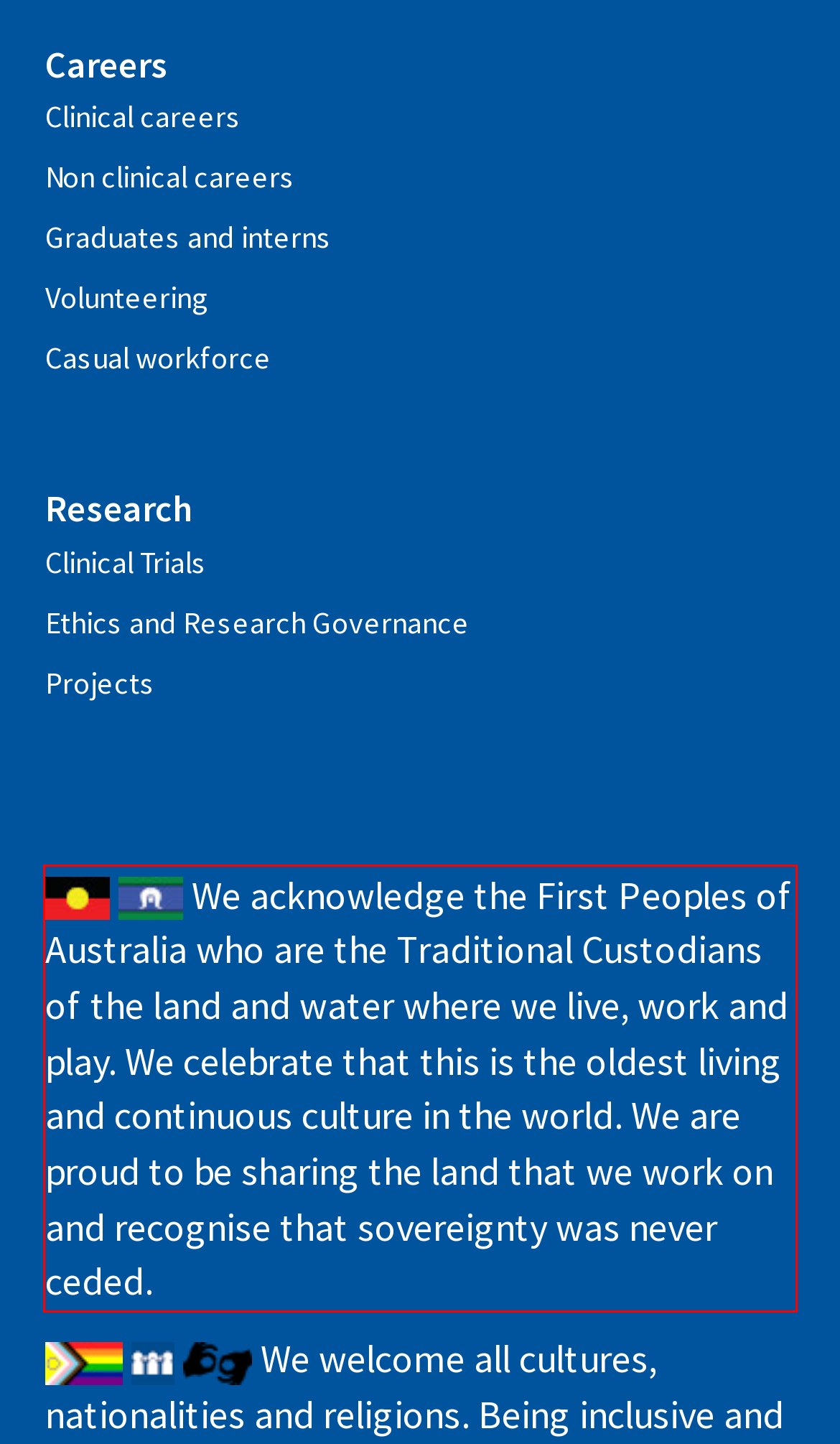The screenshot provided shows a webpage with a red bounding box. Apply OCR to the text within this red bounding box and provide the extracted content.

We acknowledge the First Peoples of Australia who are the Traditional Custodians of the land and water where we live, work and play. We celebrate that this is the oldest living and continuous culture in the world. We are proud to be sharing the land that we work on and recognise that sovereignty was never ceded.